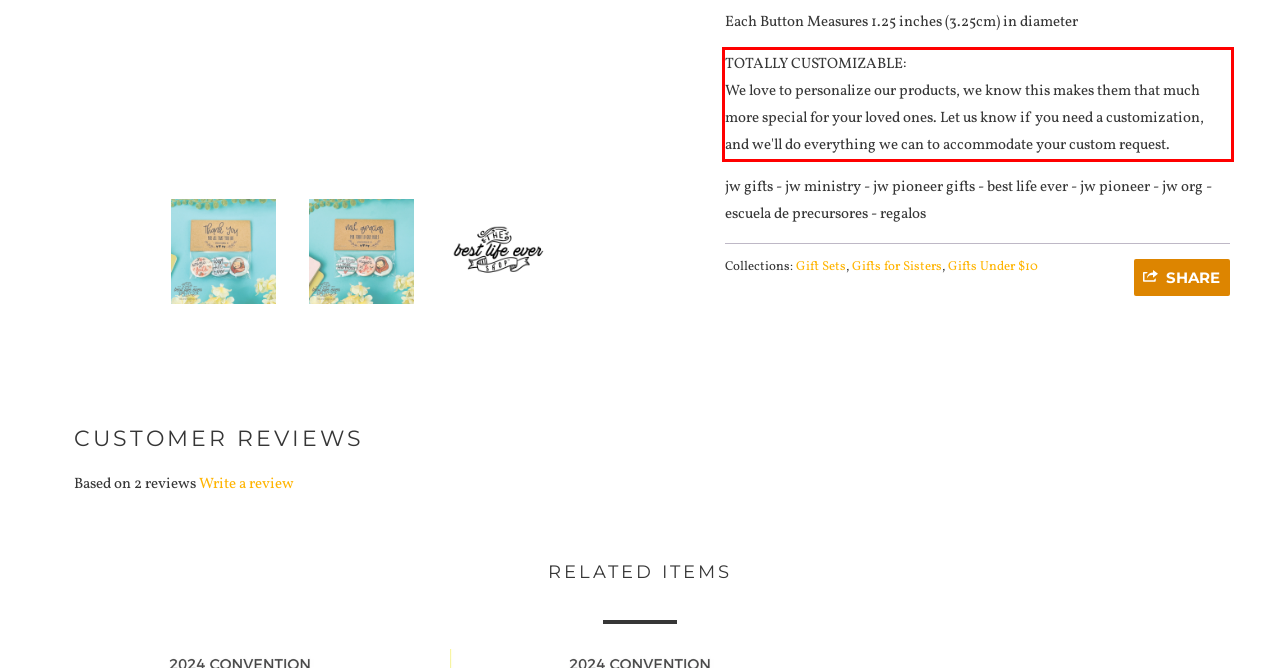Using the provided screenshot of a webpage, recognize and generate the text found within the red rectangle bounding box.

TOTALLY CUSTOMIZABLE: We love to personalize our products, we know this makes them that much more special for your loved ones. Let us know if you need a customization, and we'll do everything we can to accommodate your custom request.